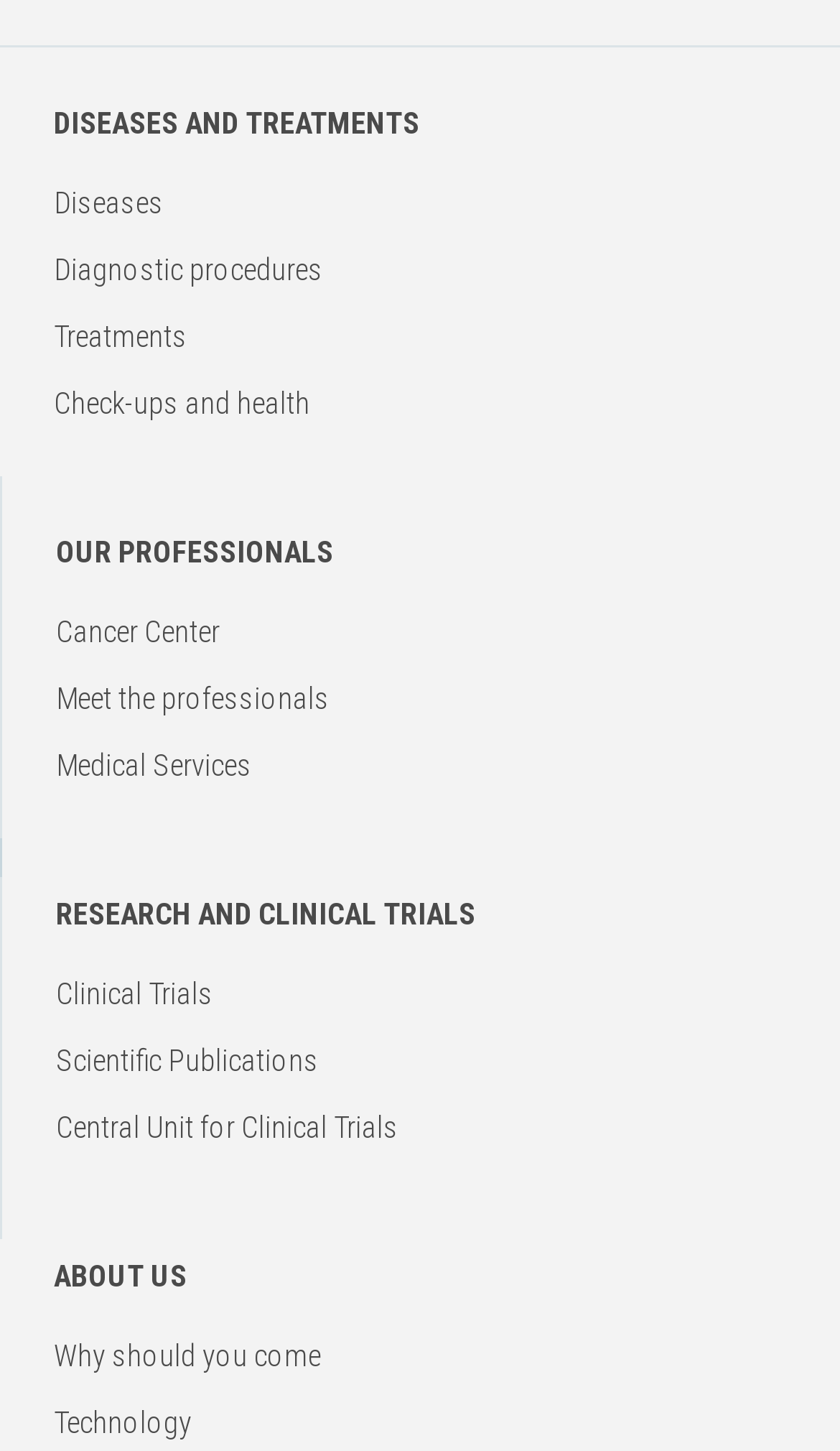Kindly respond to the following question with a single word or a brief phrase: 
Are there any links related to clinical trials on this webpage?

Yes